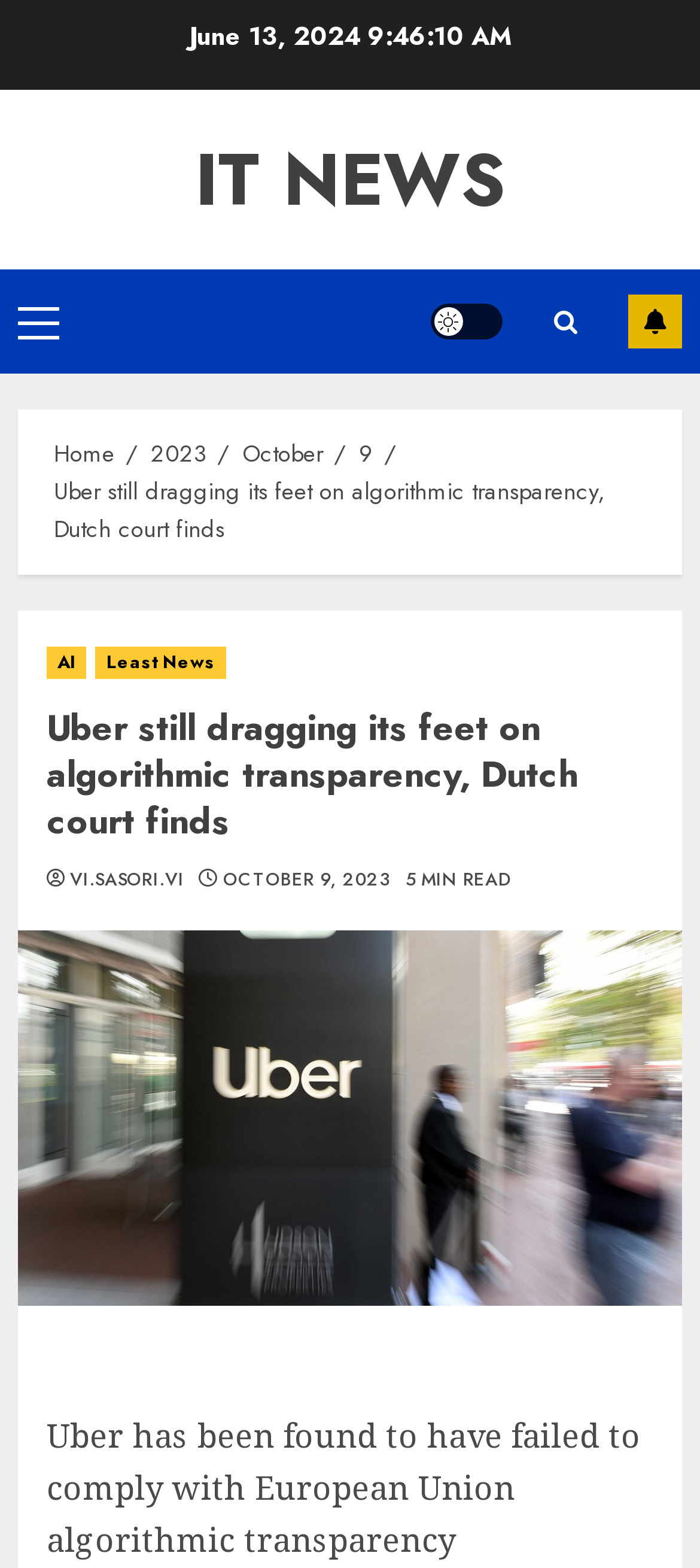Could you locate the bounding box coordinates for the section that should be clicked to accomplish this task: "Subscribe by clicking the 'SUBSCRIBE' button".

[0.897, 0.188, 0.974, 0.222]